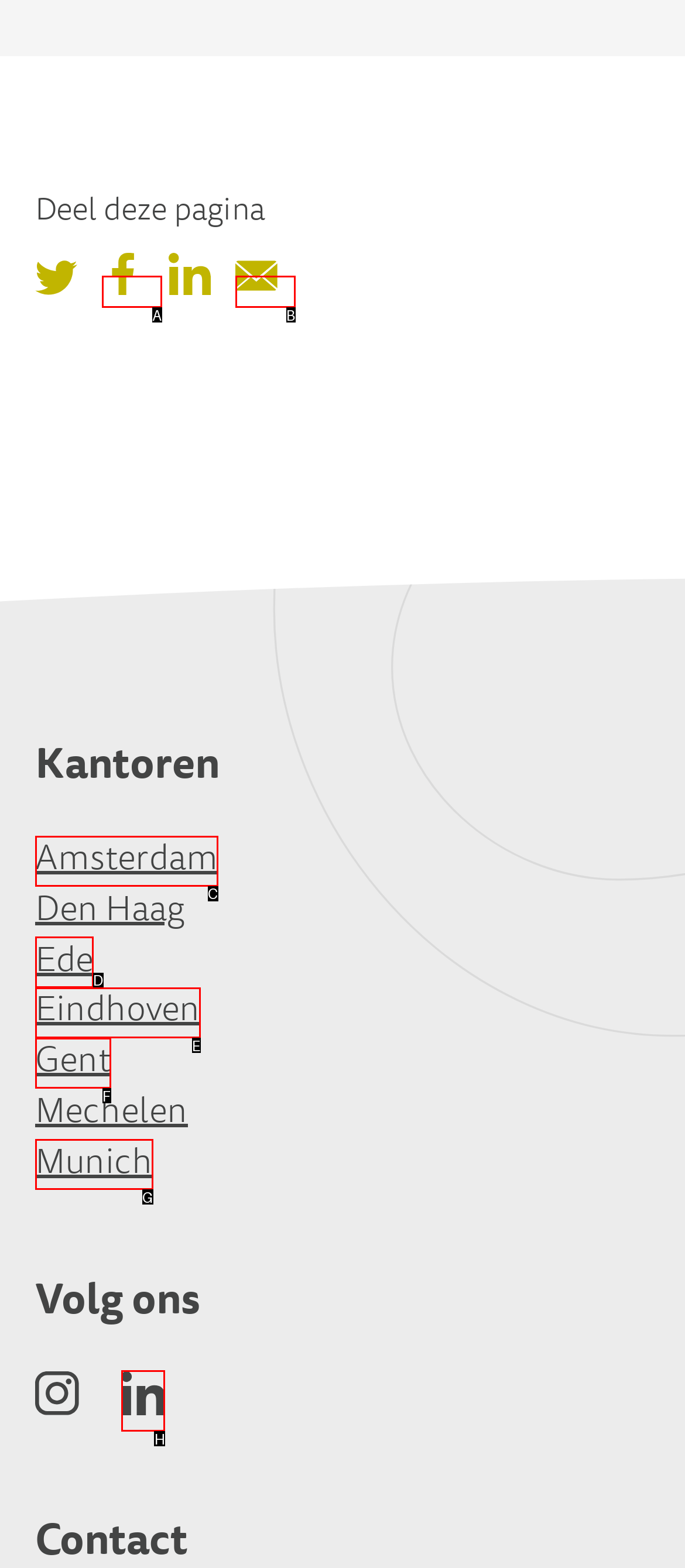Tell me which letter corresponds to the UI element that should be clicked to fulfill this instruction: Follow on LinkedIn
Answer using the letter of the chosen option directly.

H